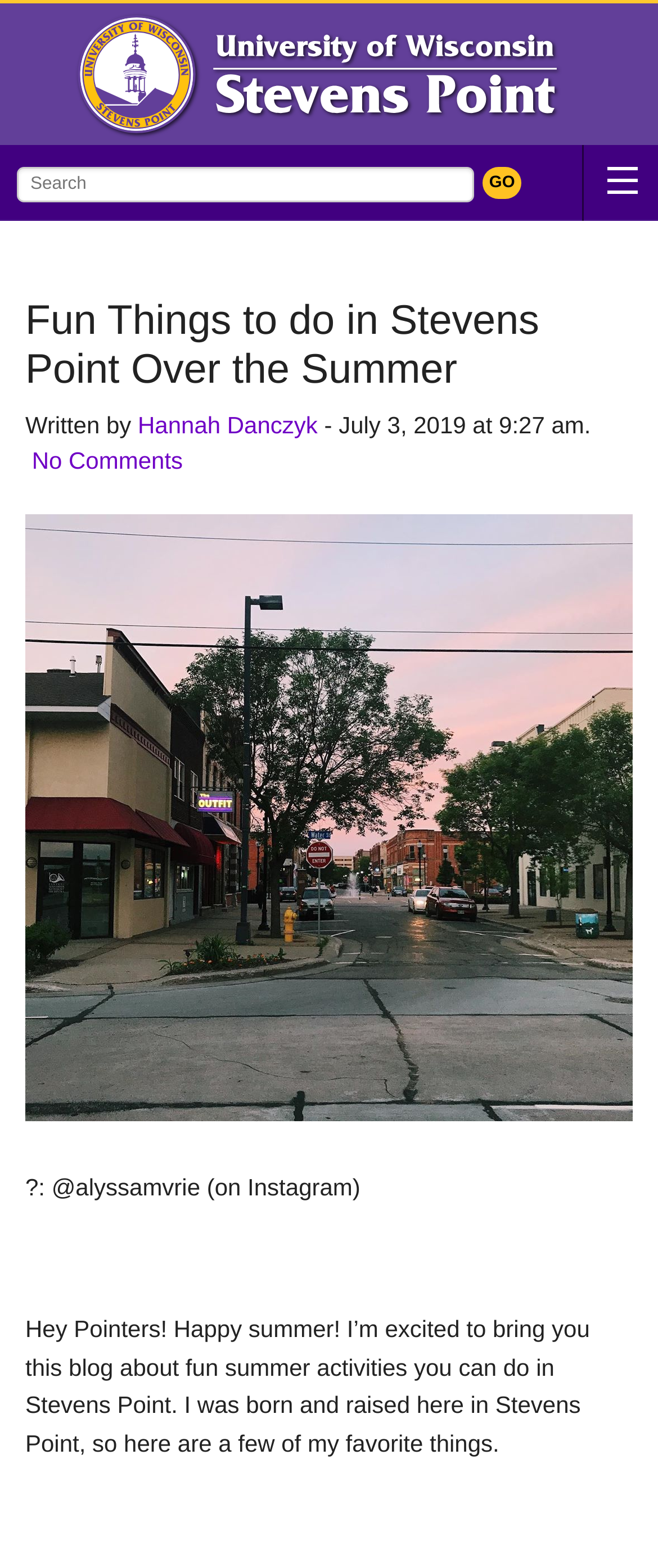Please determine the headline of the webpage and provide its content.

Fun Things to do in Stevens Point Over the Summer